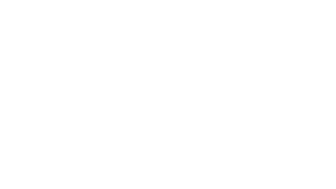Is the game suitable for casual gamers?
Please answer the question with a single word or phrase, referencing the image.

Yes